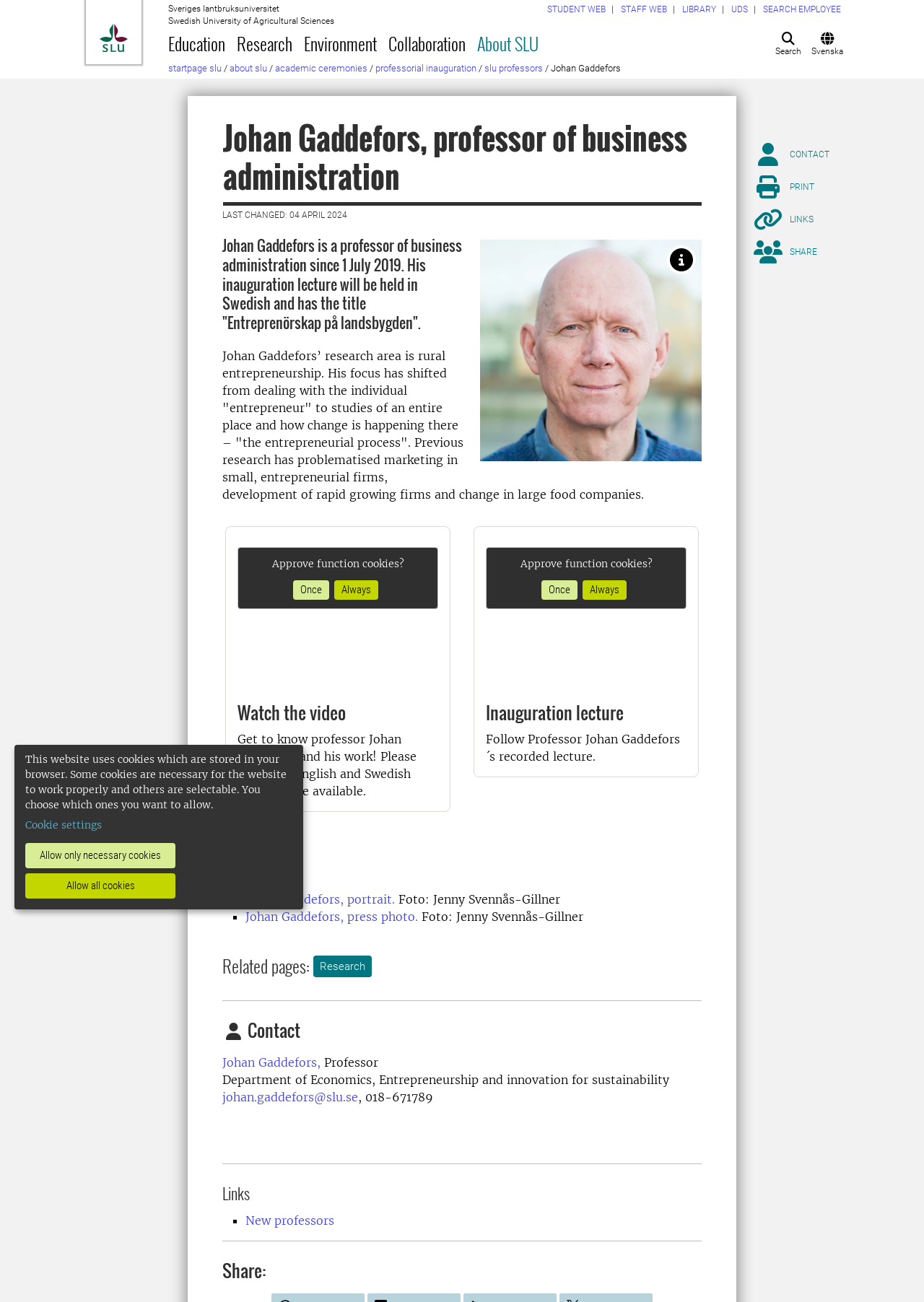Can you provide the bounding box coordinates for the element that should be clicked to implement the instruction: "Read about Johan Gaddefors' research"?

[0.241, 0.268, 0.697, 0.385]